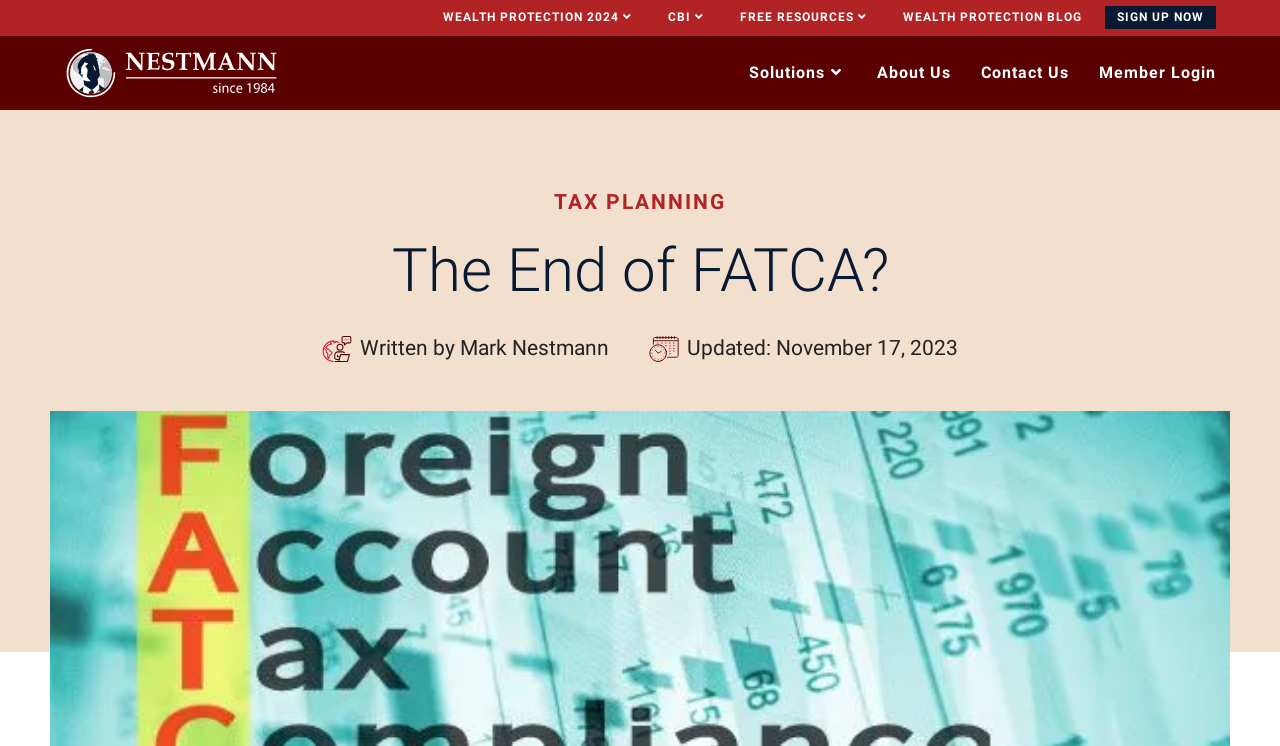What is the name of the company?
Please respond to the question with a detailed and informative answer.

I found the answer by looking at the top-left corner of the webpage, where there is a link with an image, and the text 'The Nestmann Group'.